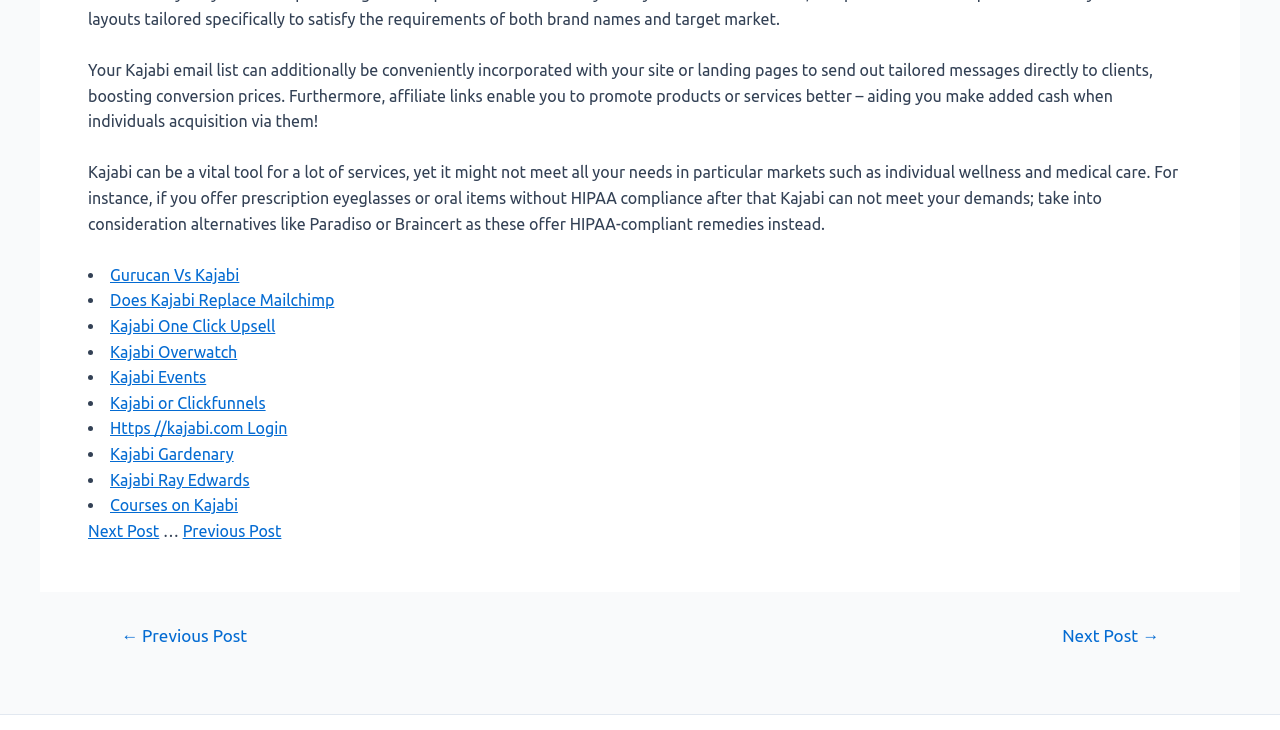Please mark the bounding box coordinates of the area that should be clicked to carry out the instruction: "Click on 'Previous Post'".

[0.143, 0.715, 0.22, 0.739]